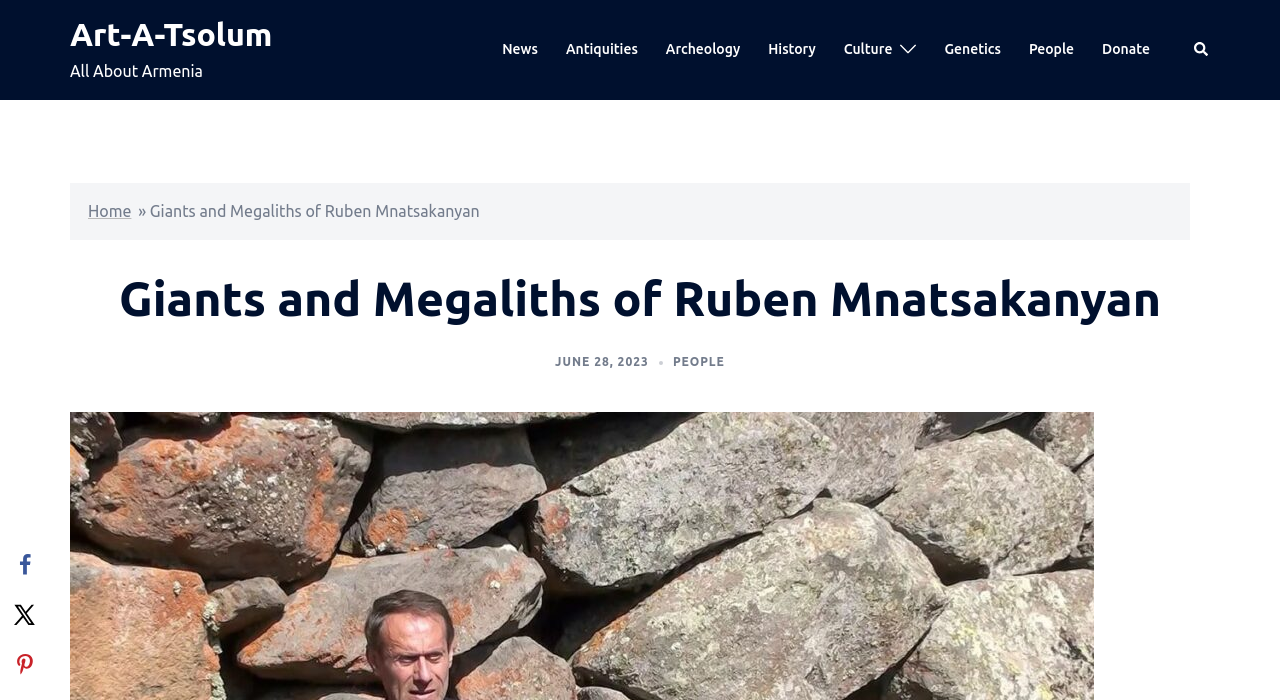Please identify the bounding box coordinates of the element that needs to be clicked to perform the following instruction: "go to Art-A-Tsolum page".

[0.055, 0.023, 0.213, 0.074]